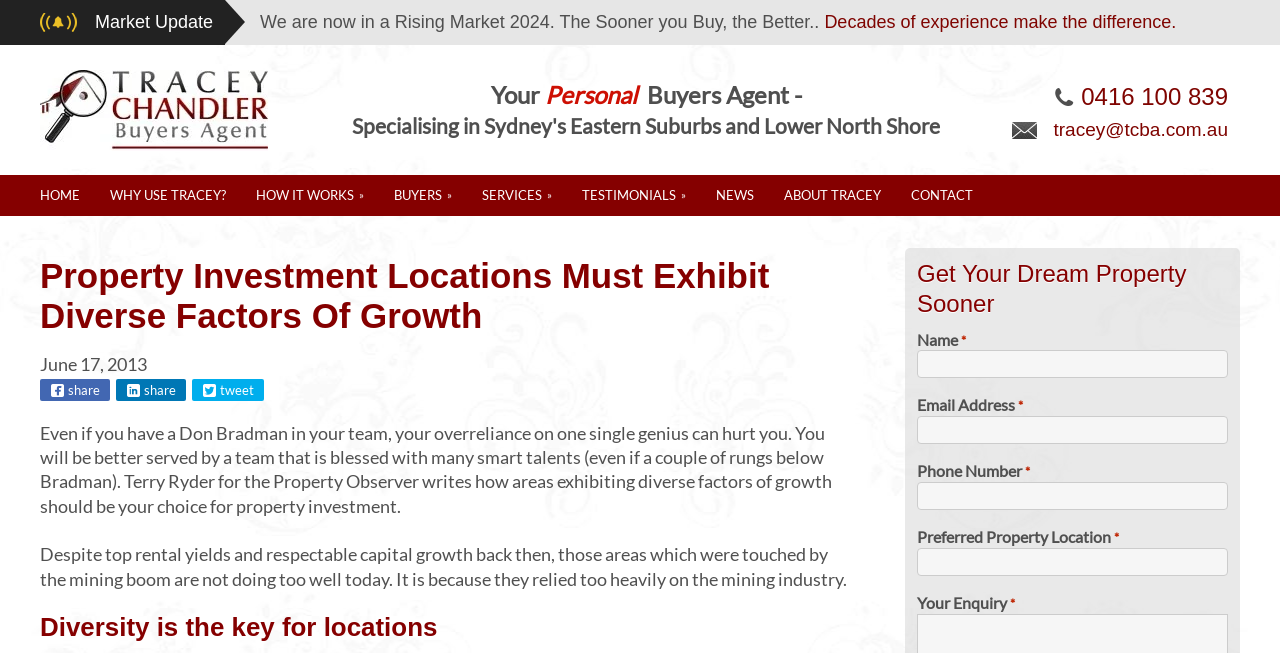How many fields are required to be filled in the contact form?
Look at the image and provide a short answer using one word or a phrase.

5